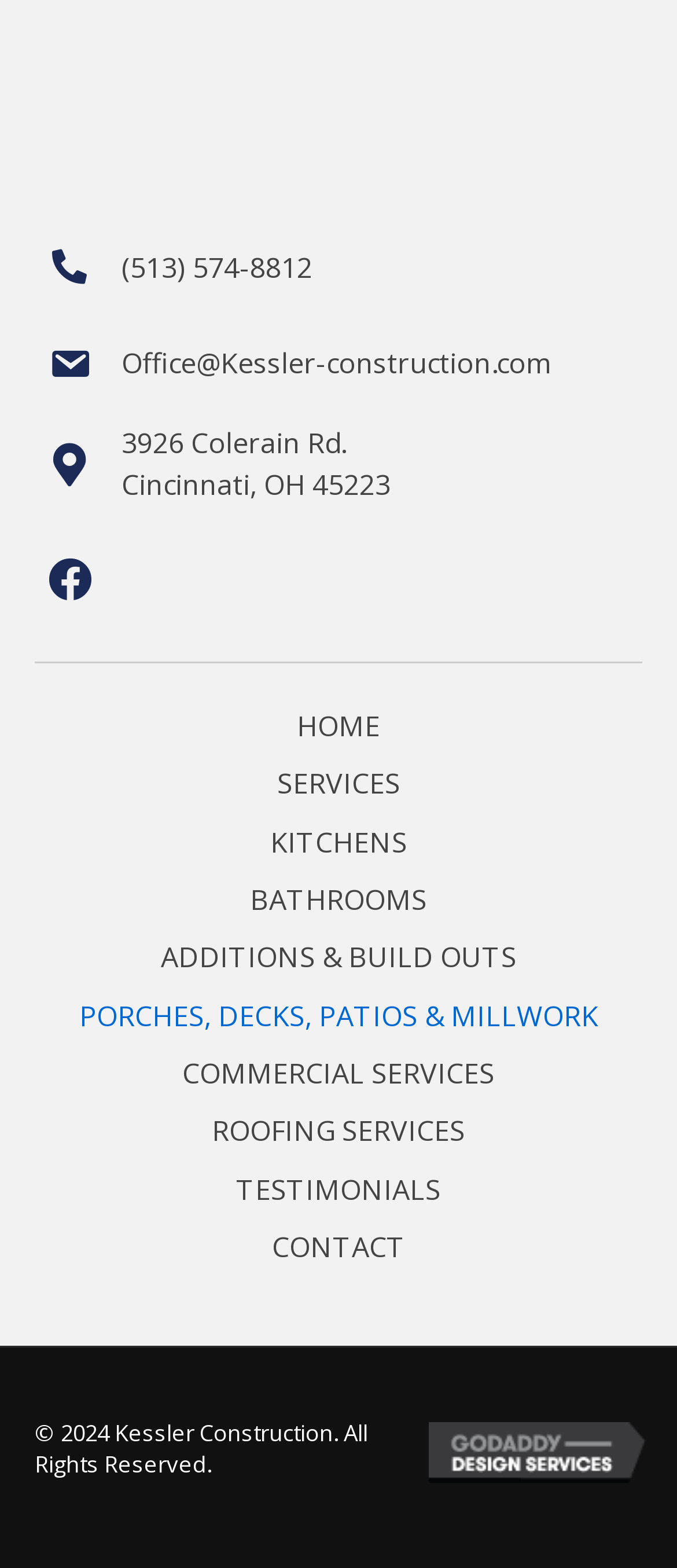Pinpoint the bounding box coordinates of the clickable area necessary to execute the following instruction: "Read about Southampton Airport". The coordinates should be given as four float numbers between 0 and 1, namely [left, top, right, bottom].

None